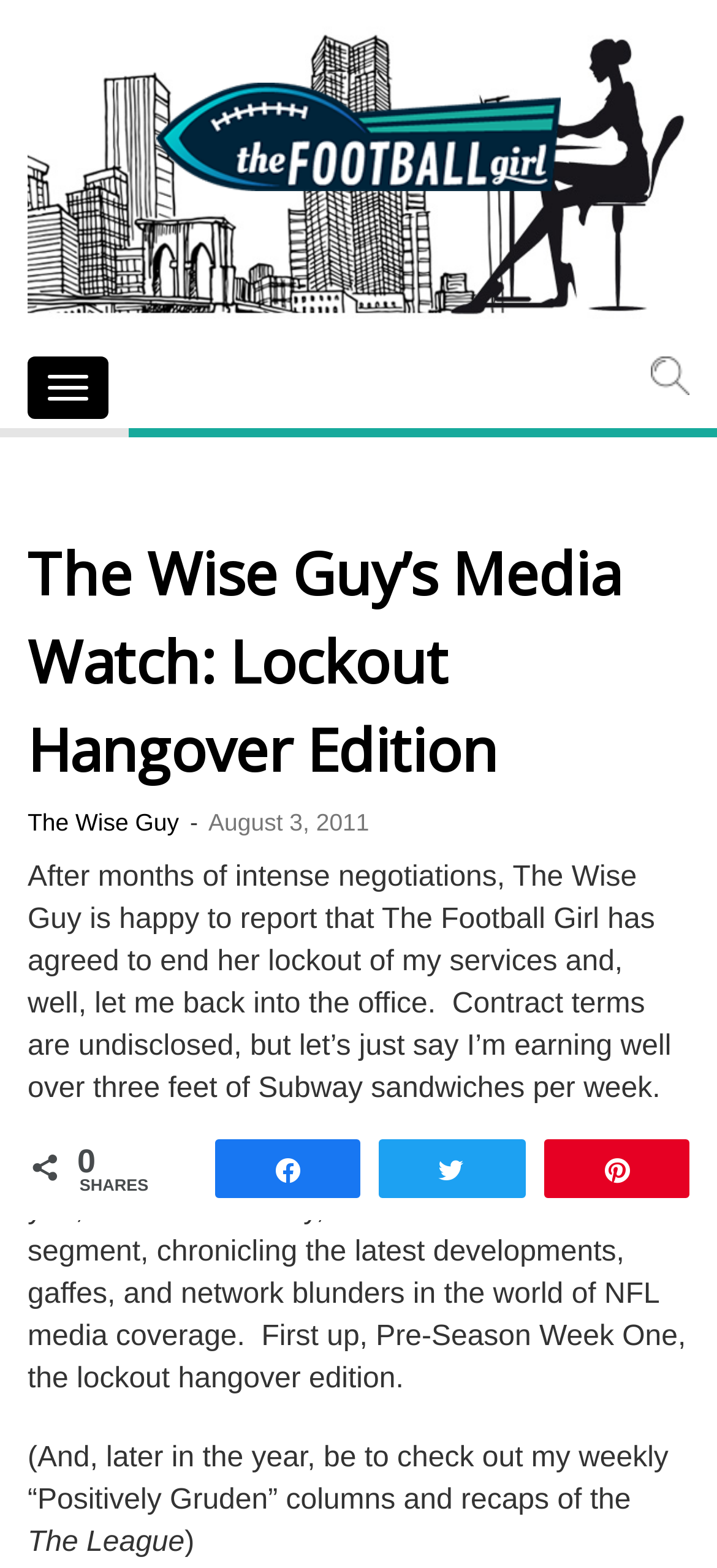Please provide a one-word or phrase answer to the question: 
How often will the author post new content?

Each Wednesday